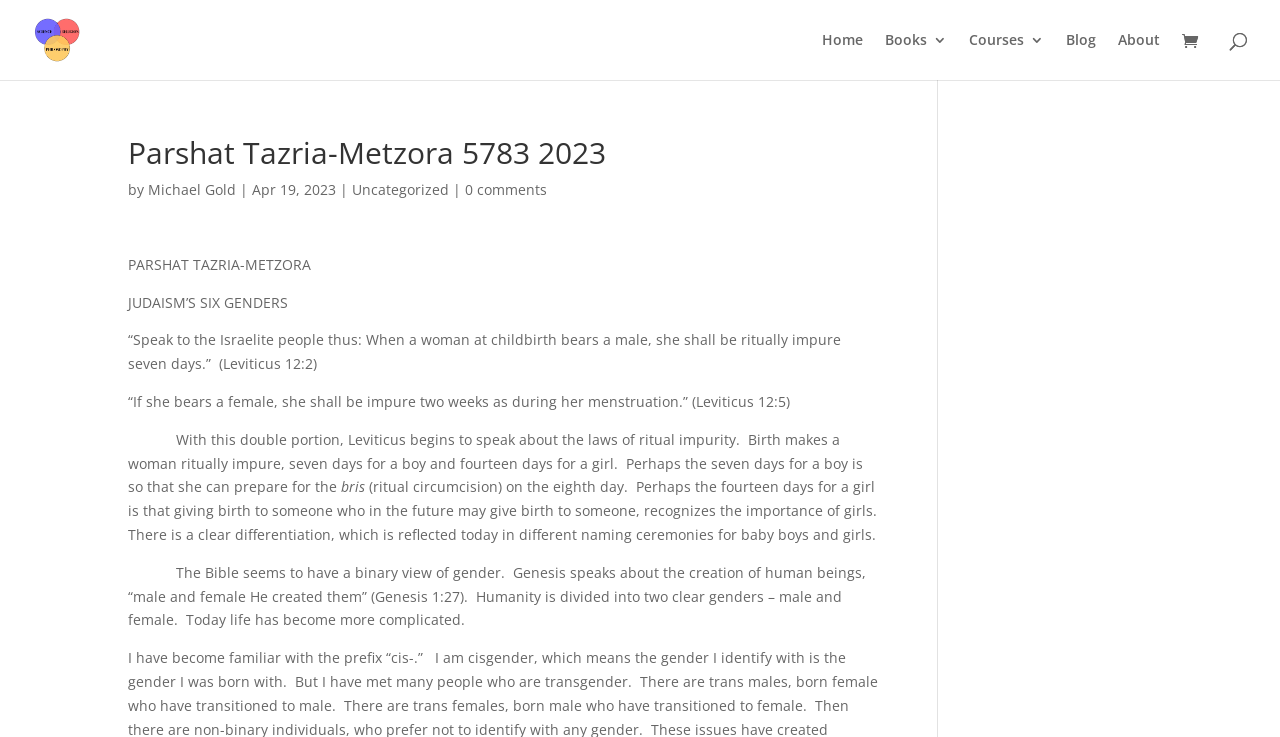Respond to the question with just a single word or phrase: 
How many days is a woman ritually impure after giving birth to a boy?

seven days